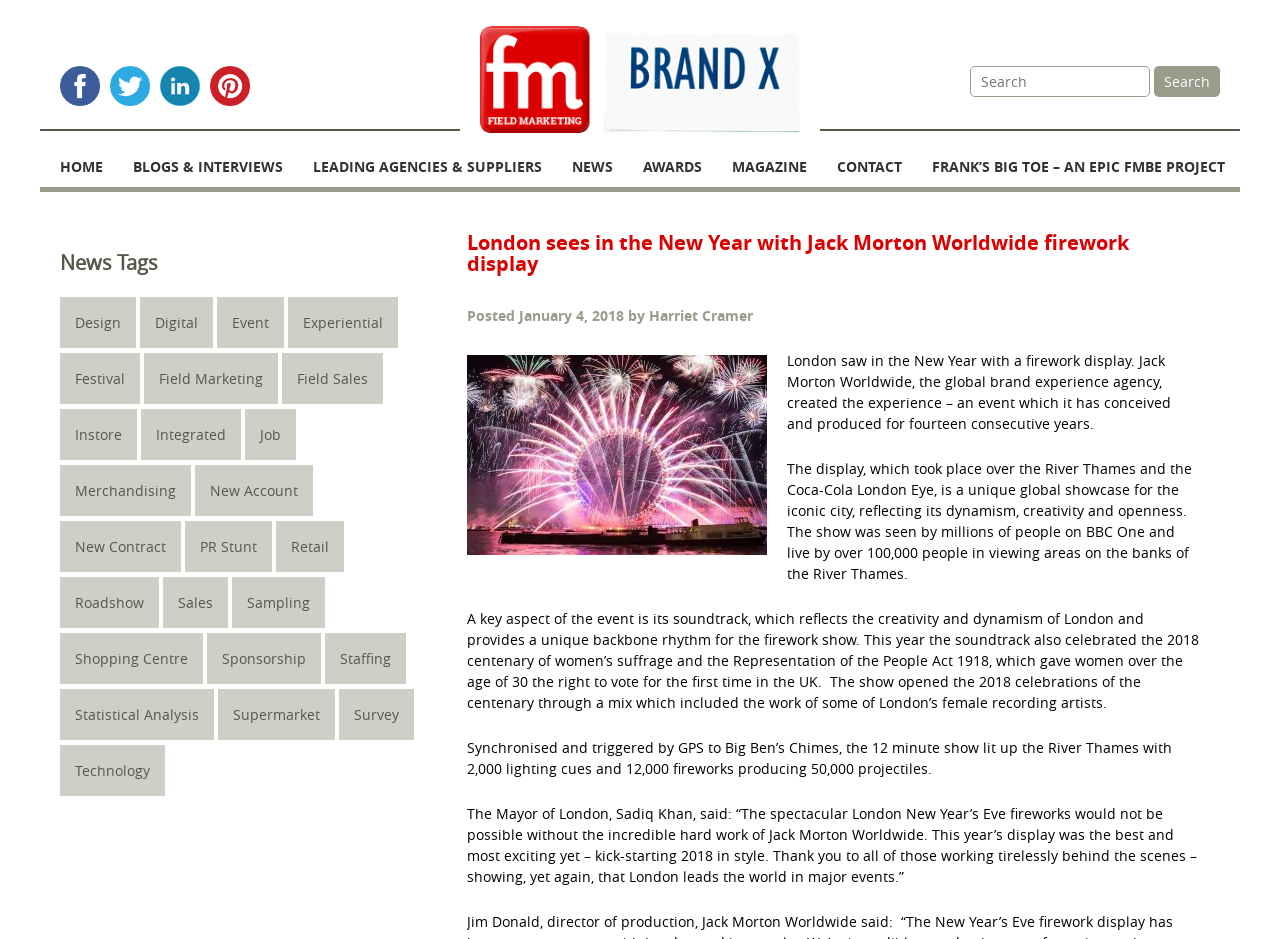Find and generate the main title of the webpage.

London sees in the New Year with Jack Morton Worldwide firework display